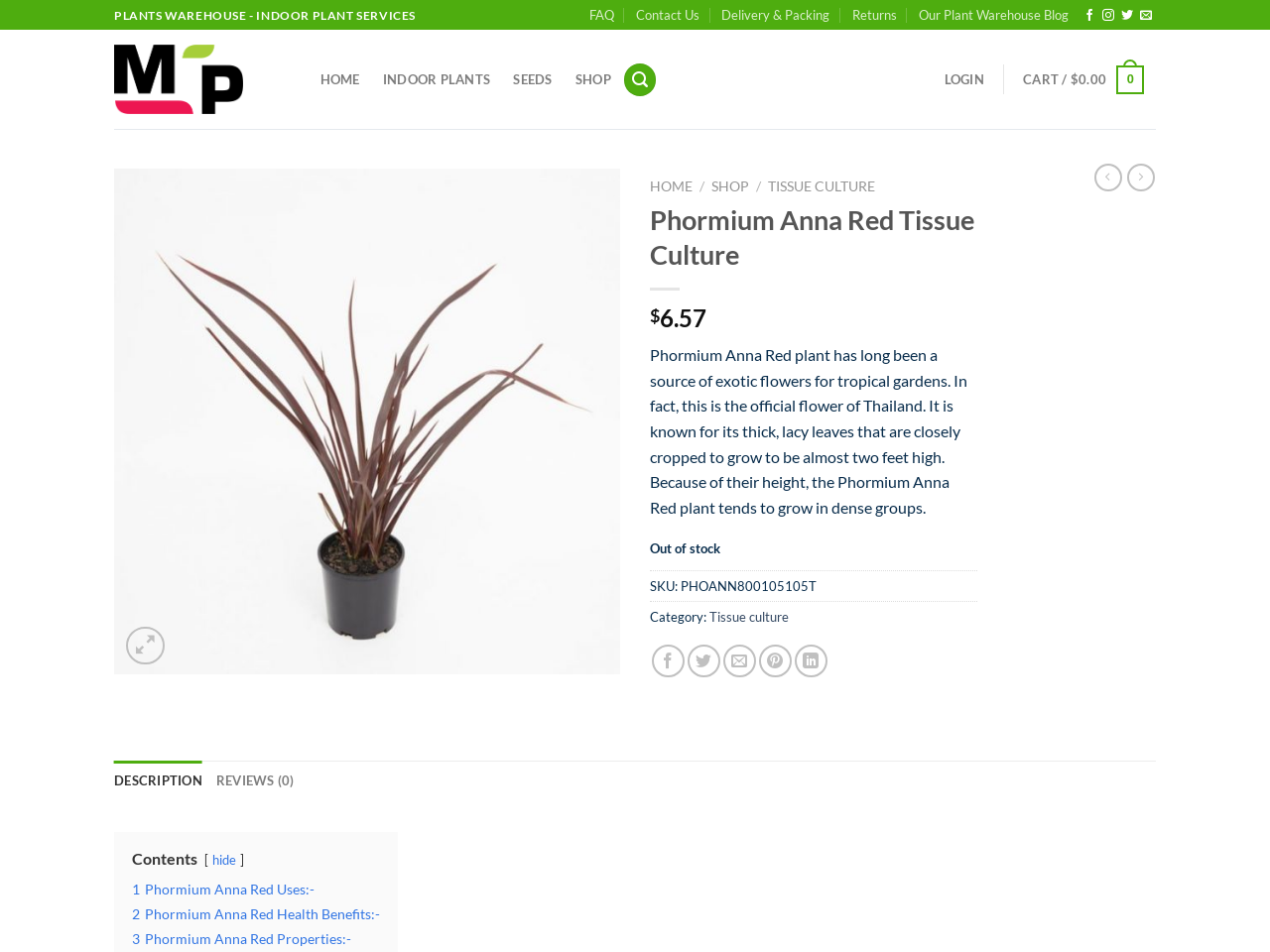What is the price of the plant?
Based on the visual information, provide a detailed and comprehensive answer.

The price of the plant can be found in the static text '$6.57' which is located below the heading 'Phormium Anna Red Tissue Culture'.